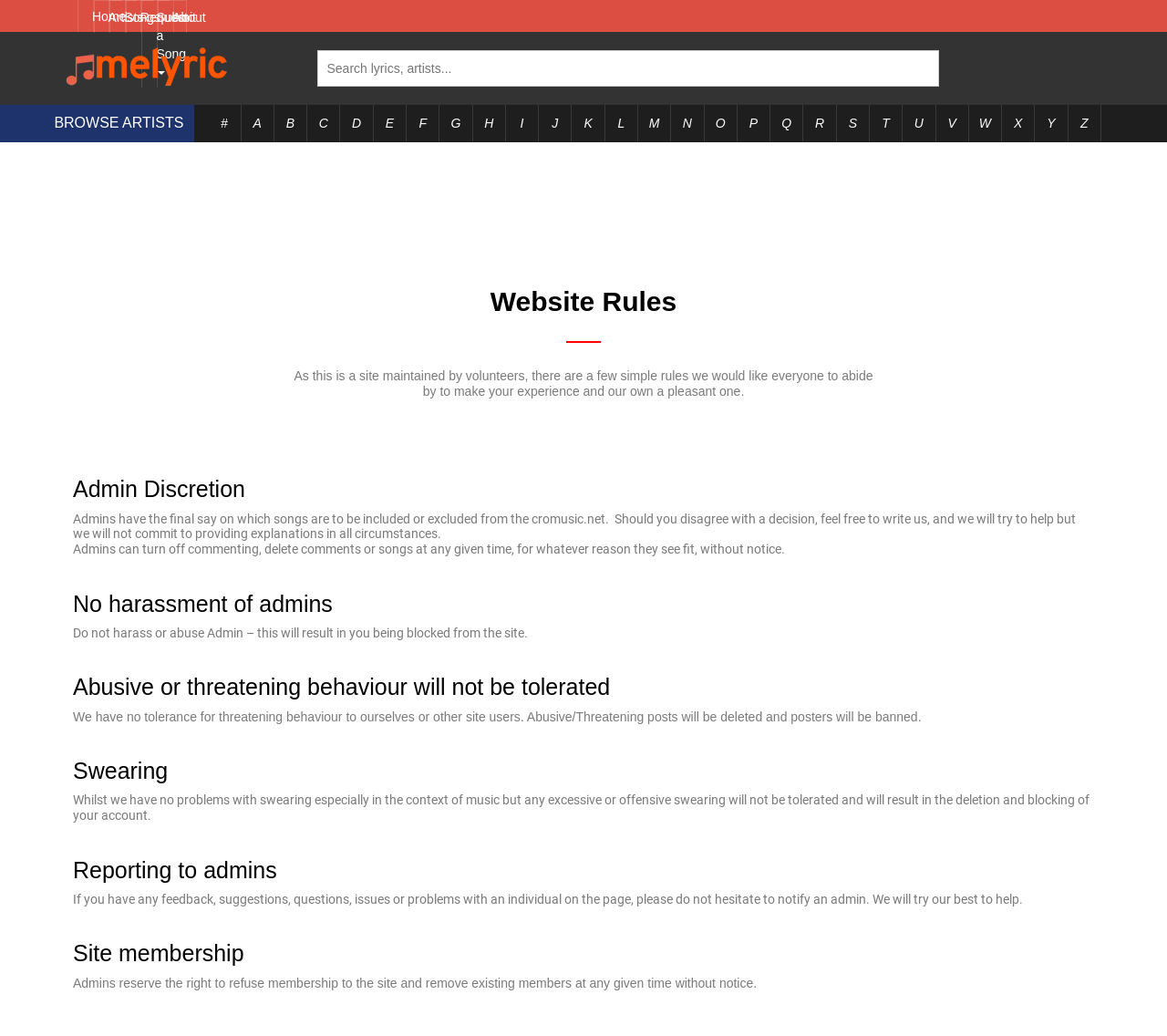From the element description V, predict the bounding box coordinates of the UI element. The coordinates must be specified in the format (top-left x, top-left y, bottom-right x, bottom-right y) and should be within the 0 to 1 range.

[0.802, 0.101, 0.83, 0.136]